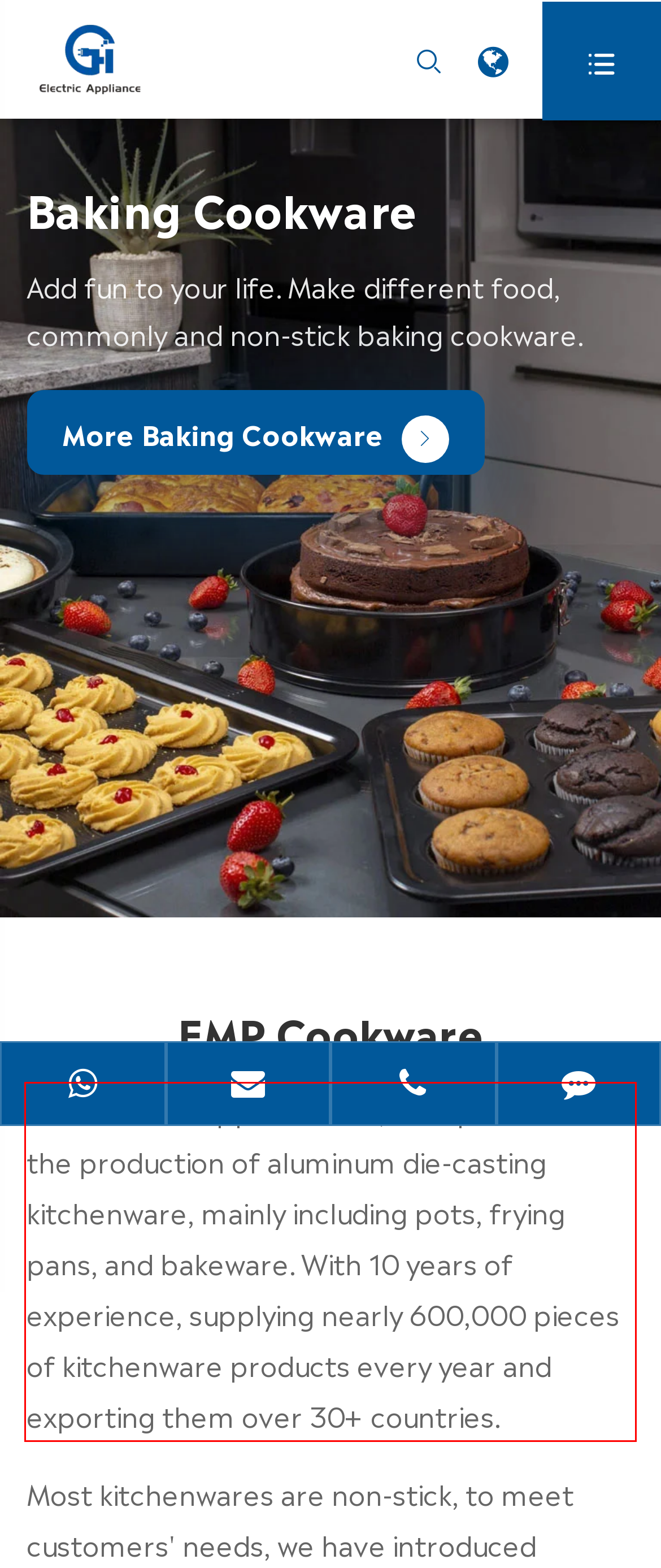You are given a screenshot showing a webpage with a red bounding box. Perform OCR to capture the text within the red bounding box.

EMP Electric Appliance Co., Ltd specializes in the production of aluminum die-casting kitchenware, mainly including pots, frying pans, and bakeware. With 10 years of experience, supplying nearly 600,000 pieces of kitchenware products every year and exporting them over 30+ countries.